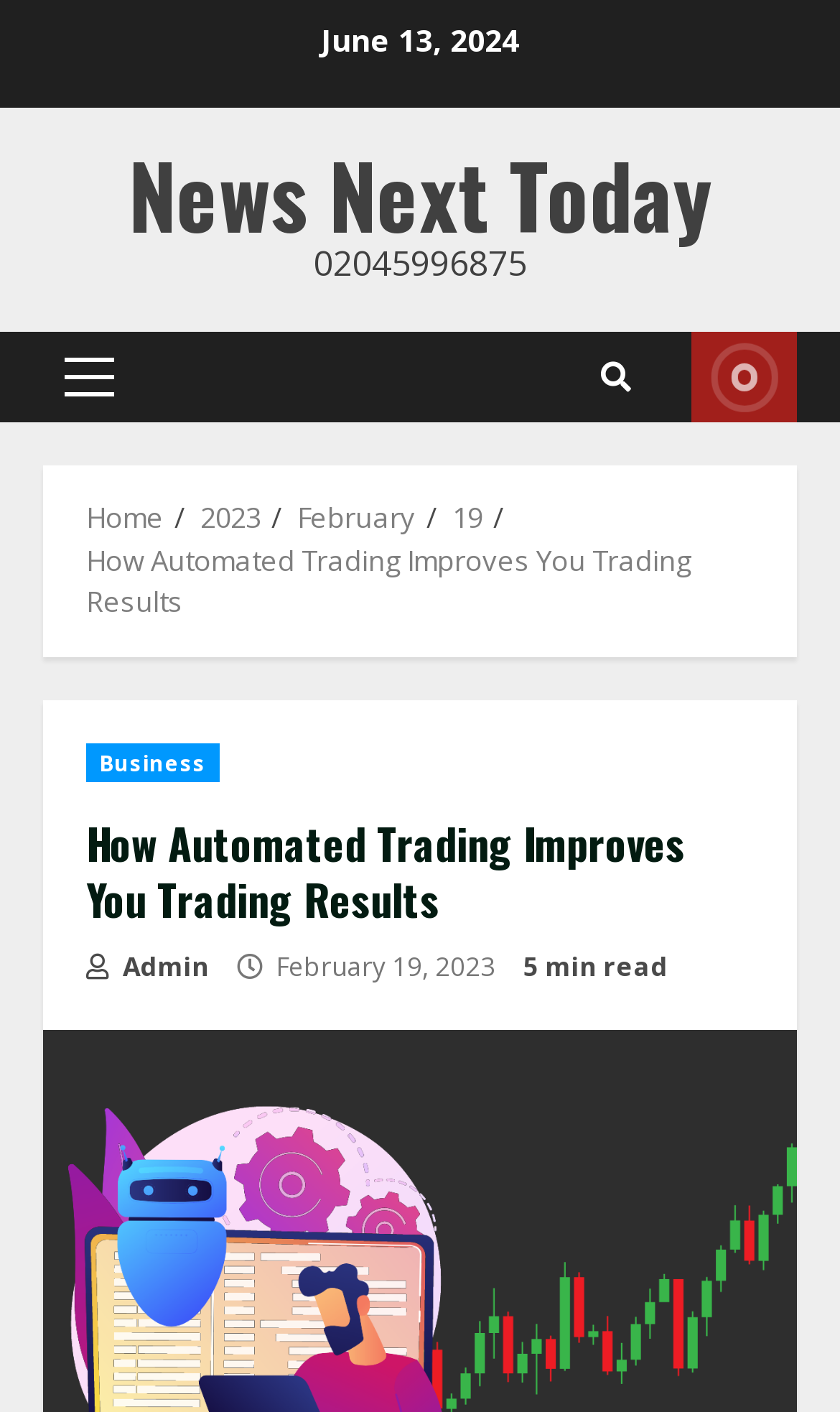Please give a short response to the question using one word or a phrase:
How long does it take to read the article?

5 min